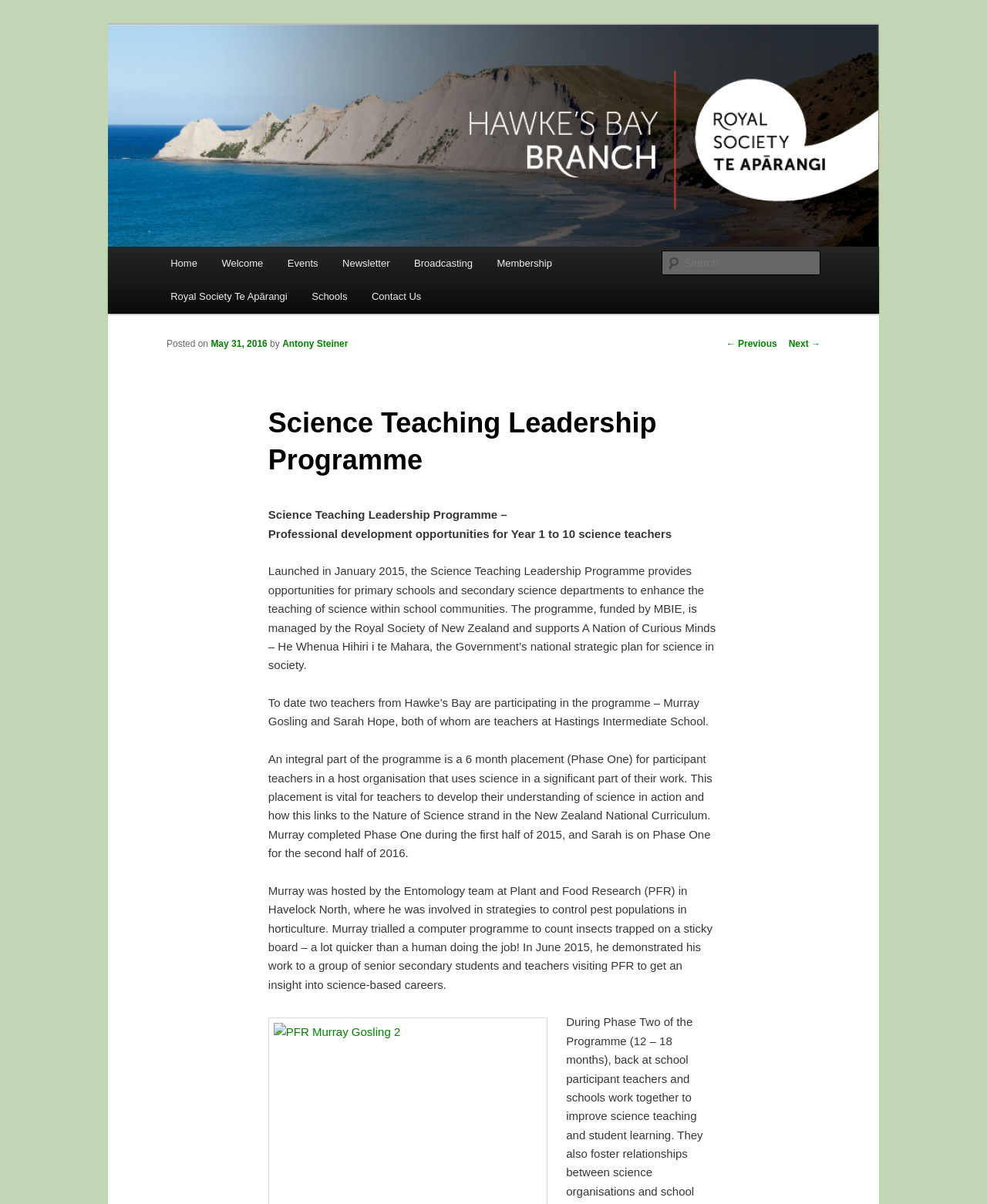Specify the bounding box coordinates of the area to click in order to follow the given instruction: "Search for something."

[0.671, 0.208, 0.831, 0.229]